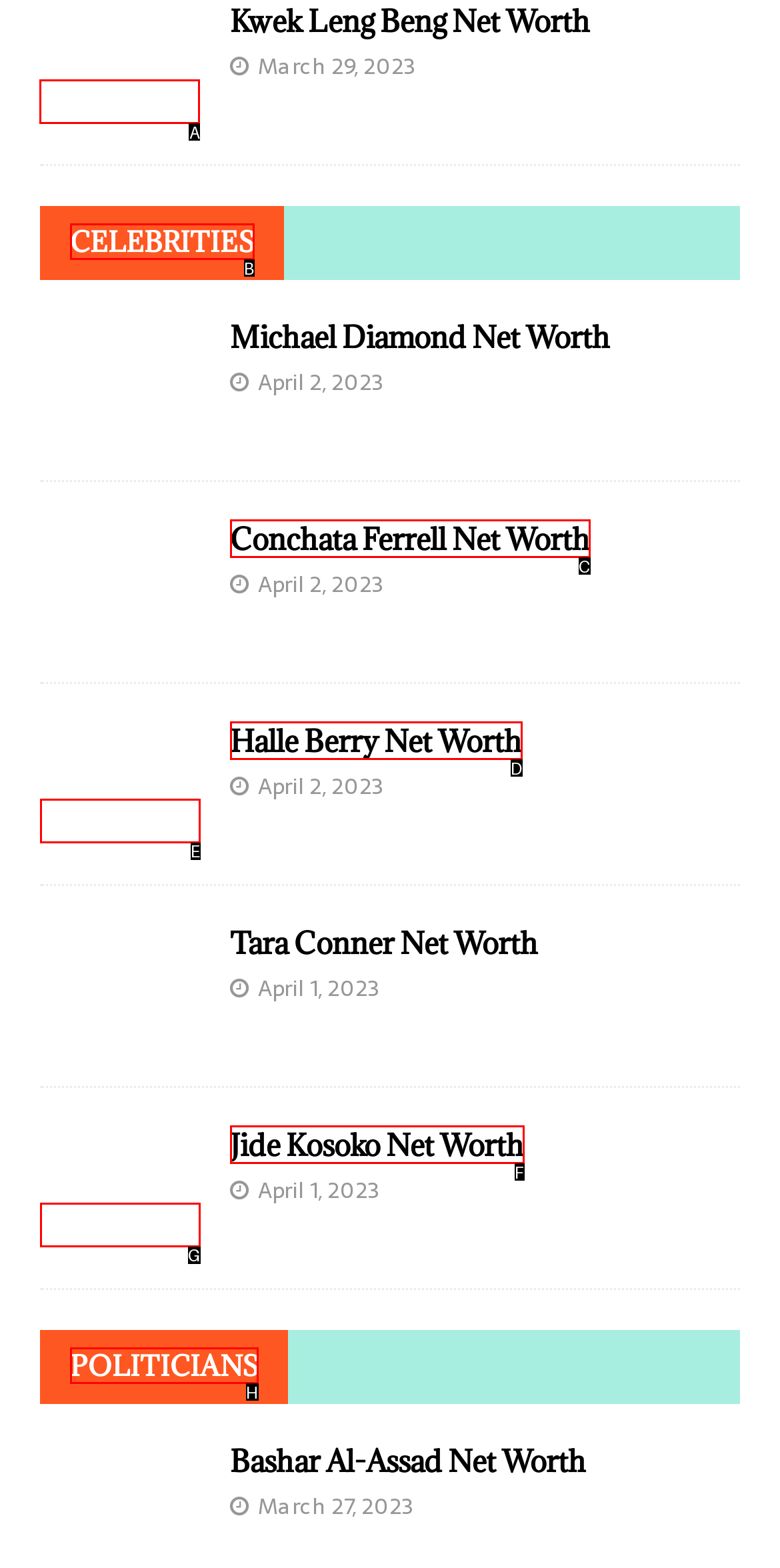Choose the HTML element to click for this instruction: View Kwek Leng Beng's net worth Answer with the letter of the correct choice from the given options.

A